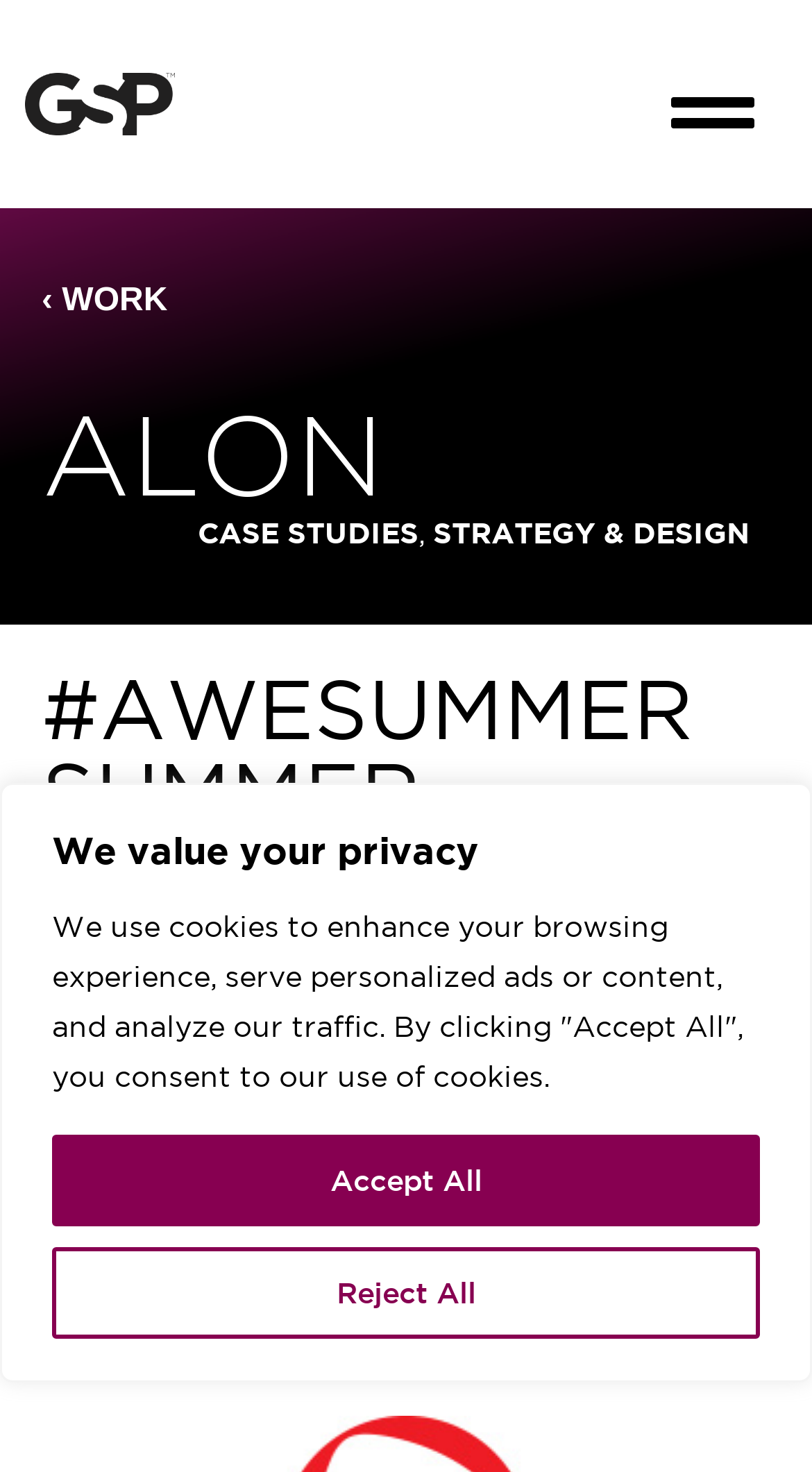What is the company name?
Provide a comprehensive and detailed answer to the question.

I found the company name by looking at the heading element with the text 'ALON' which is located at the top center of the webpage.